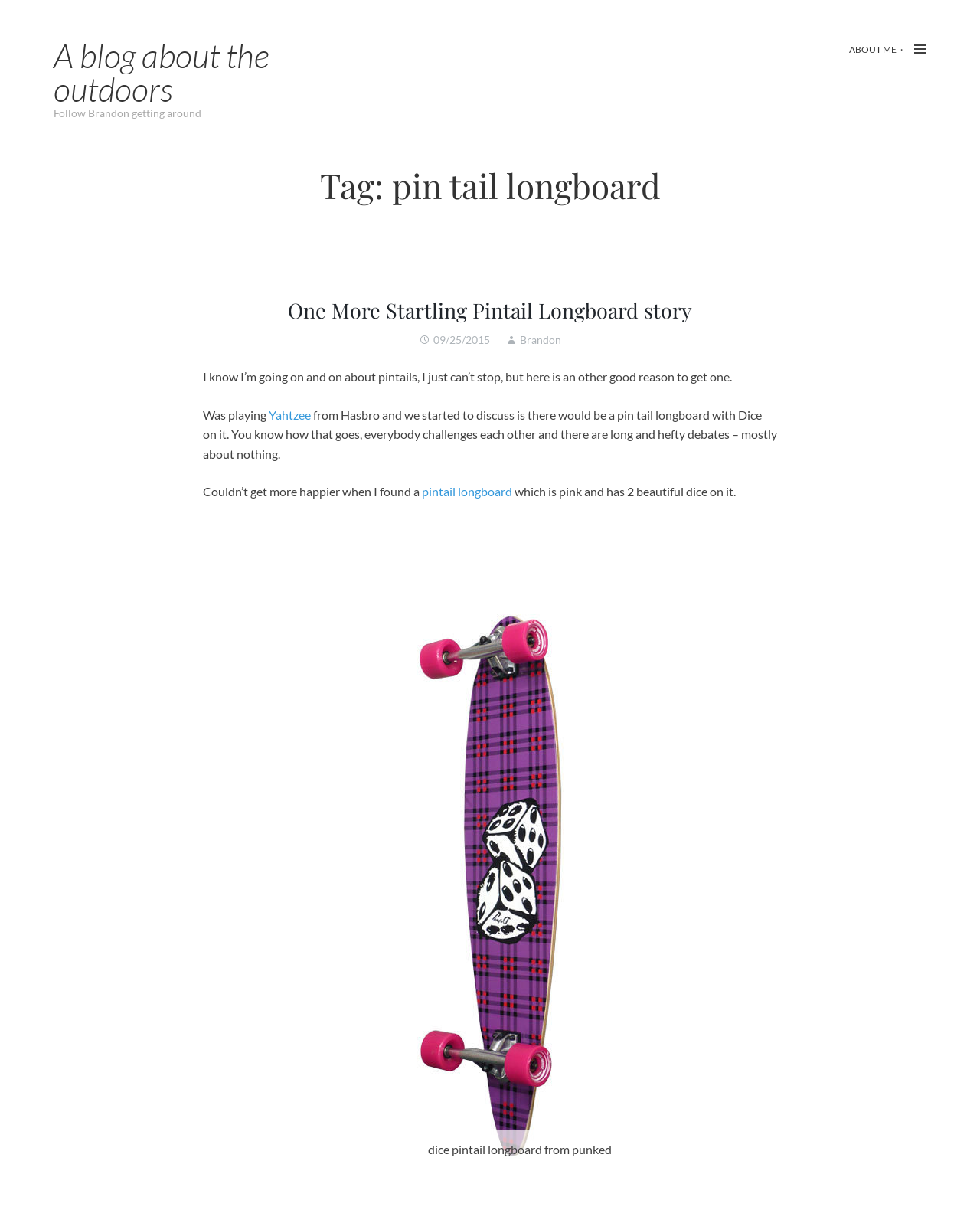What is the title of the blog?
Using the visual information from the image, give a one-word or short-phrase answer.

A blog about the outdoors